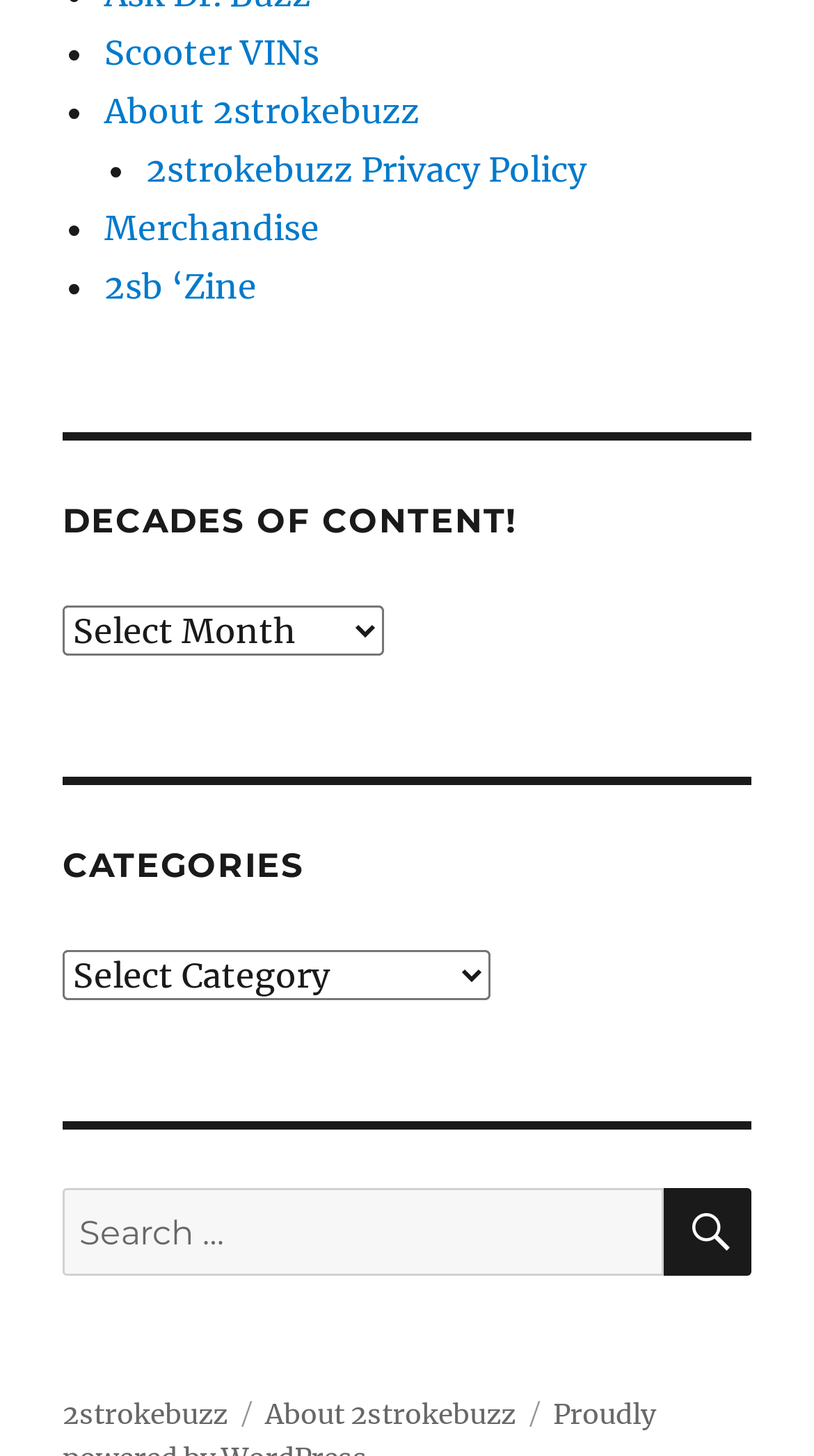Find the bounding box coordinates of the clickable element required to execute the following instruction: "Open deneme bonusu pho-country.com". Provide the coordinates as four float numbers between 0 and 1, i.e., [left, top, right, bottom].

None